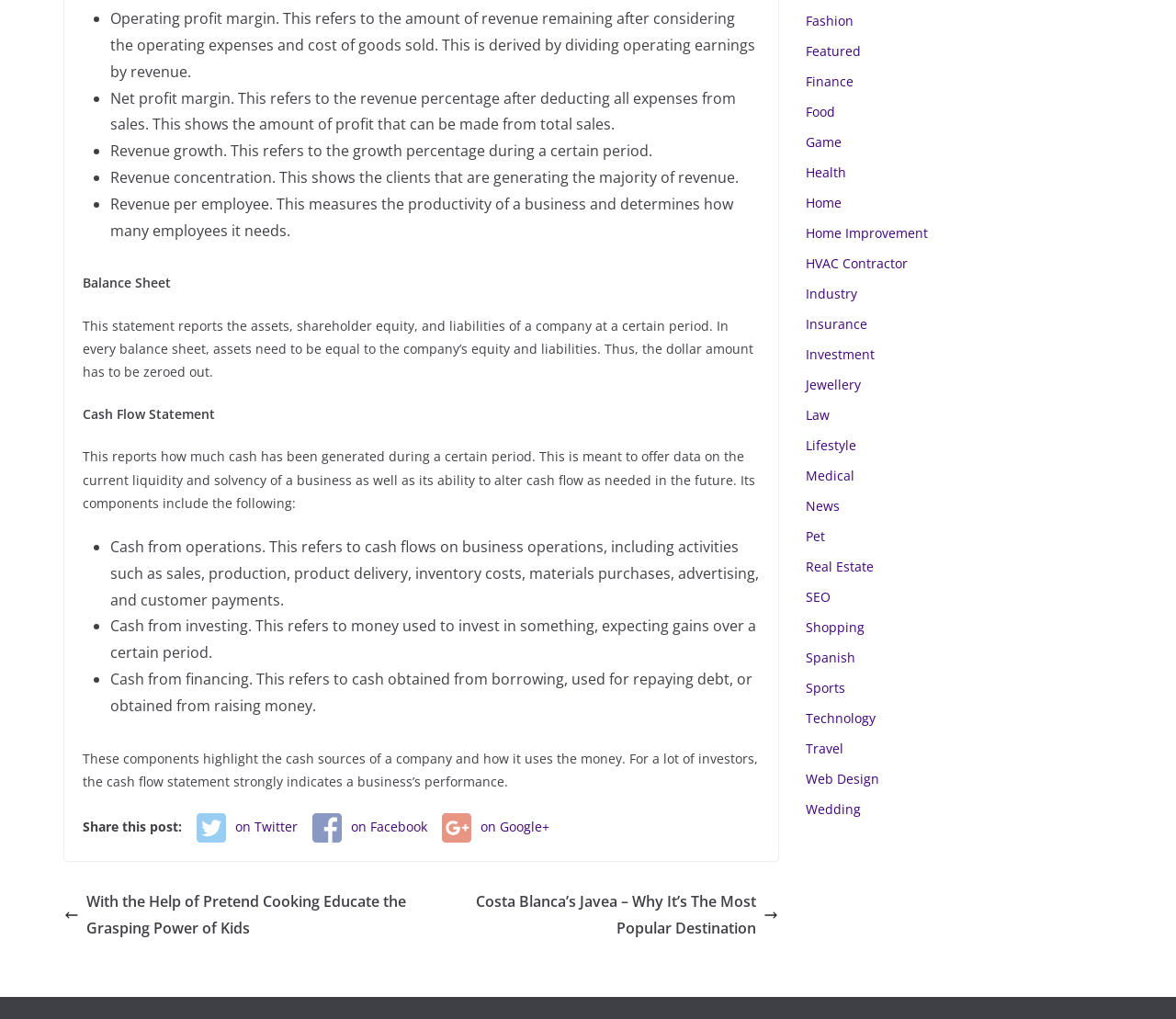What are the components of cash flow statement?
Please answer the question with as much detail and depth as you can.

The webpage explains that the cash flow statement reports how much cash has been generated during a certain period, and its components include cash from operations, cash from investing, and cash from financing.